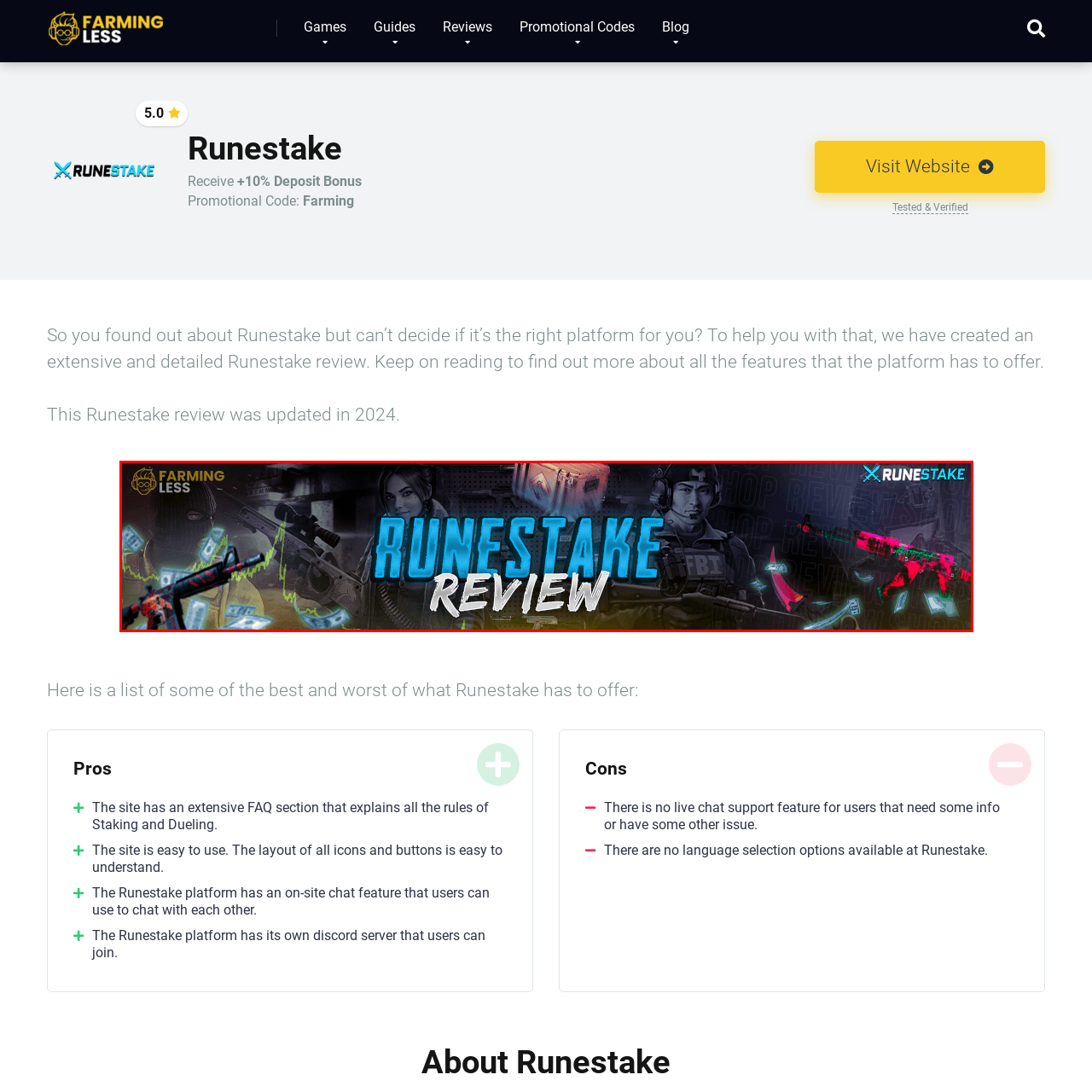What is the woman holding?
Focus on the visual details within the red bounding box and provide an in-depth answer based on your observations.

On the left side of the image, there is an image of a woman holding a gun, which is a prominent element of the dynamic blend of characters and weaponry that is emblematic of gaming culture.